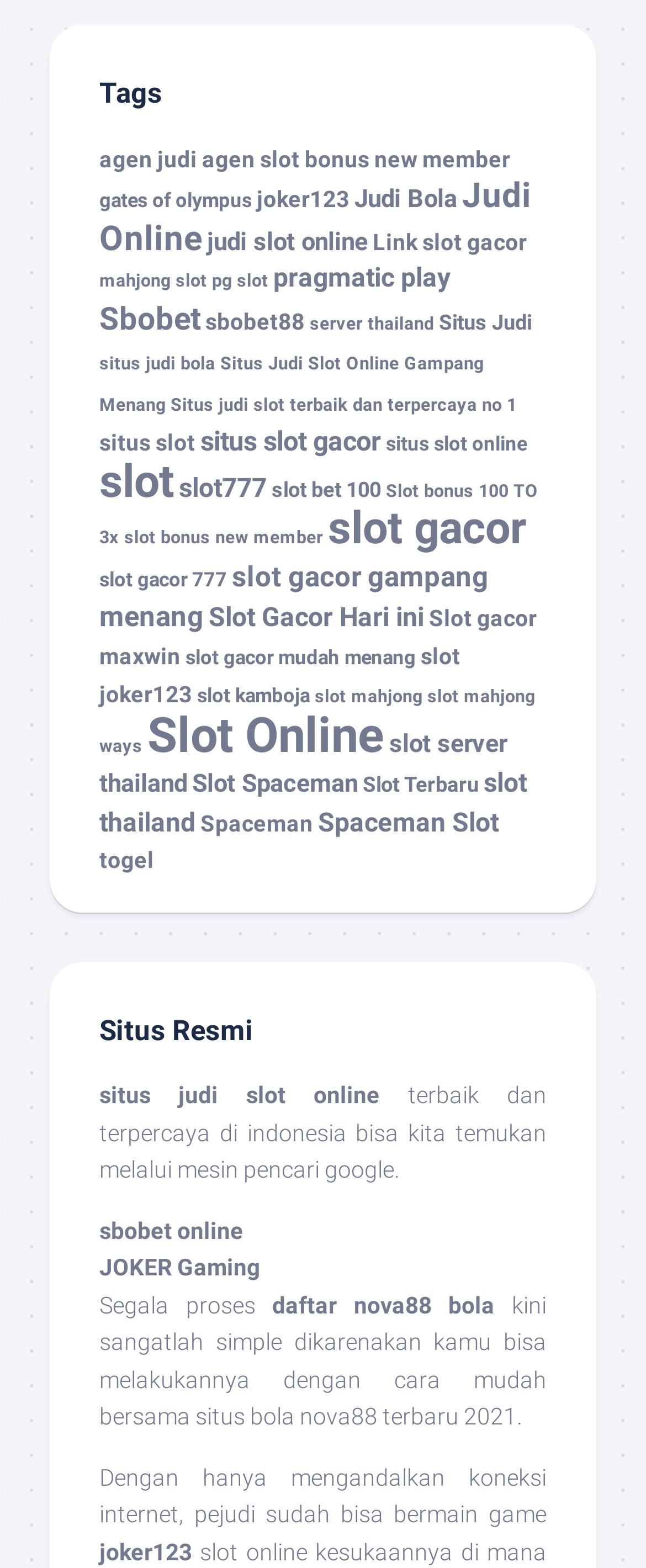How many headings are there on the webpage?
Please look at the screenshot and answer using one word or phrase.

2